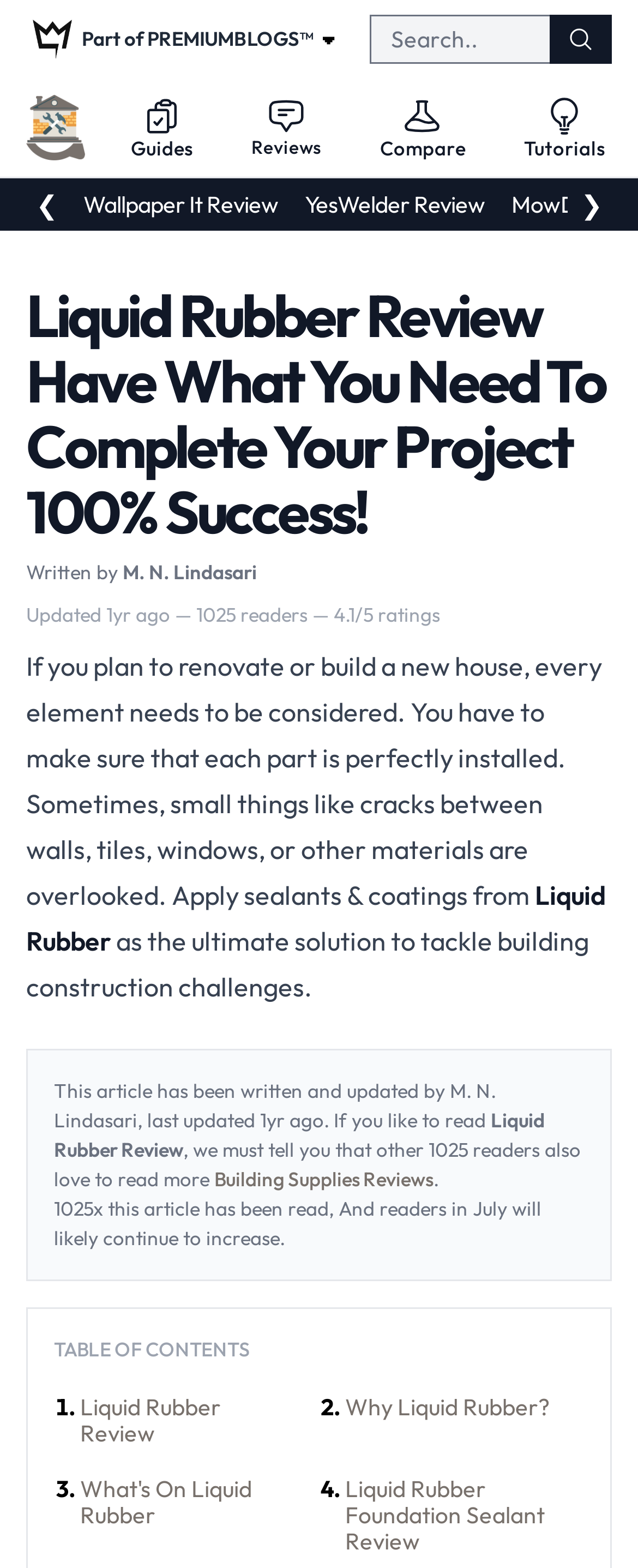Locate the UI element described as follows: "name="s" placeholder="Search.."". Return the bounding box coordinates as four float numbers between 0 and 1 in the order [left, top, right, bottom].

[0.579, 0.009, 0.959, 0.041]